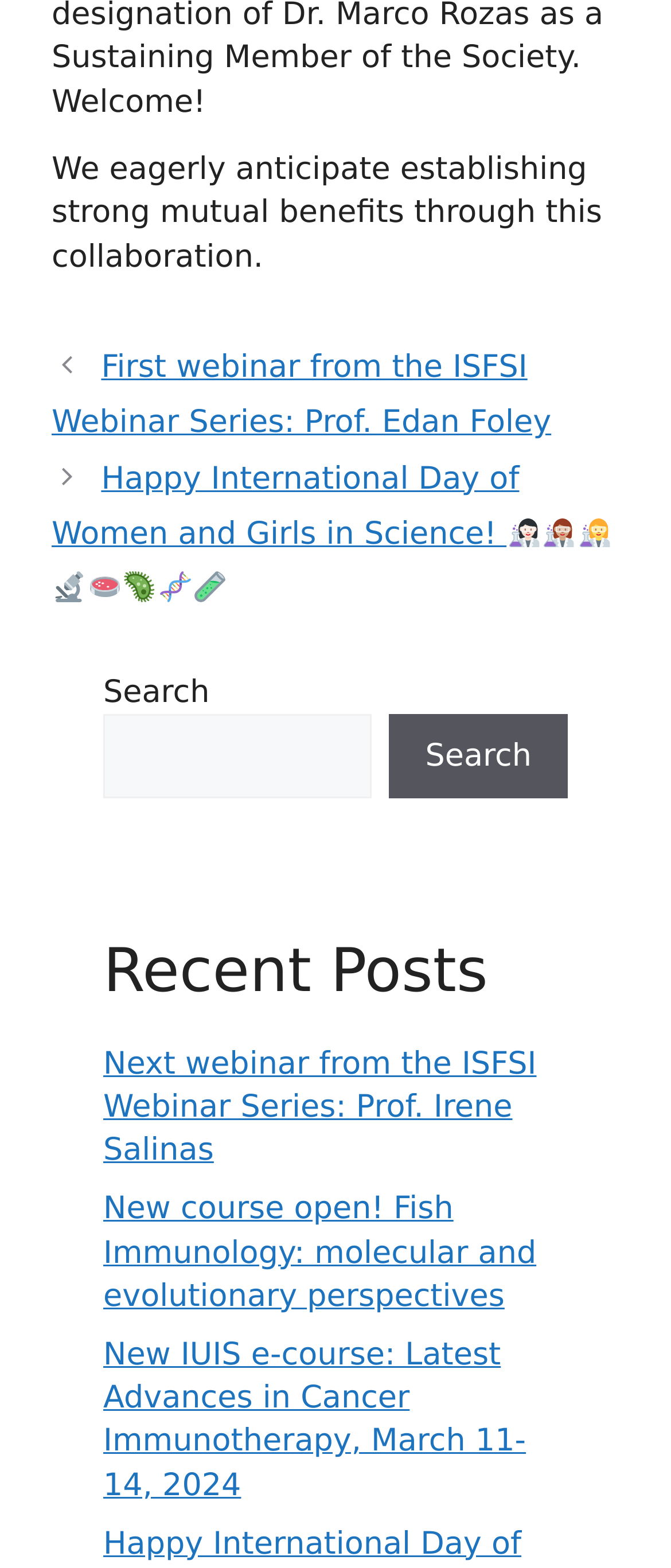What is the first post title?
Answer with a single word or phrase by referring to the visual content.

First webinar from the ISFSI Webinar Series: Prof. Edan Foley